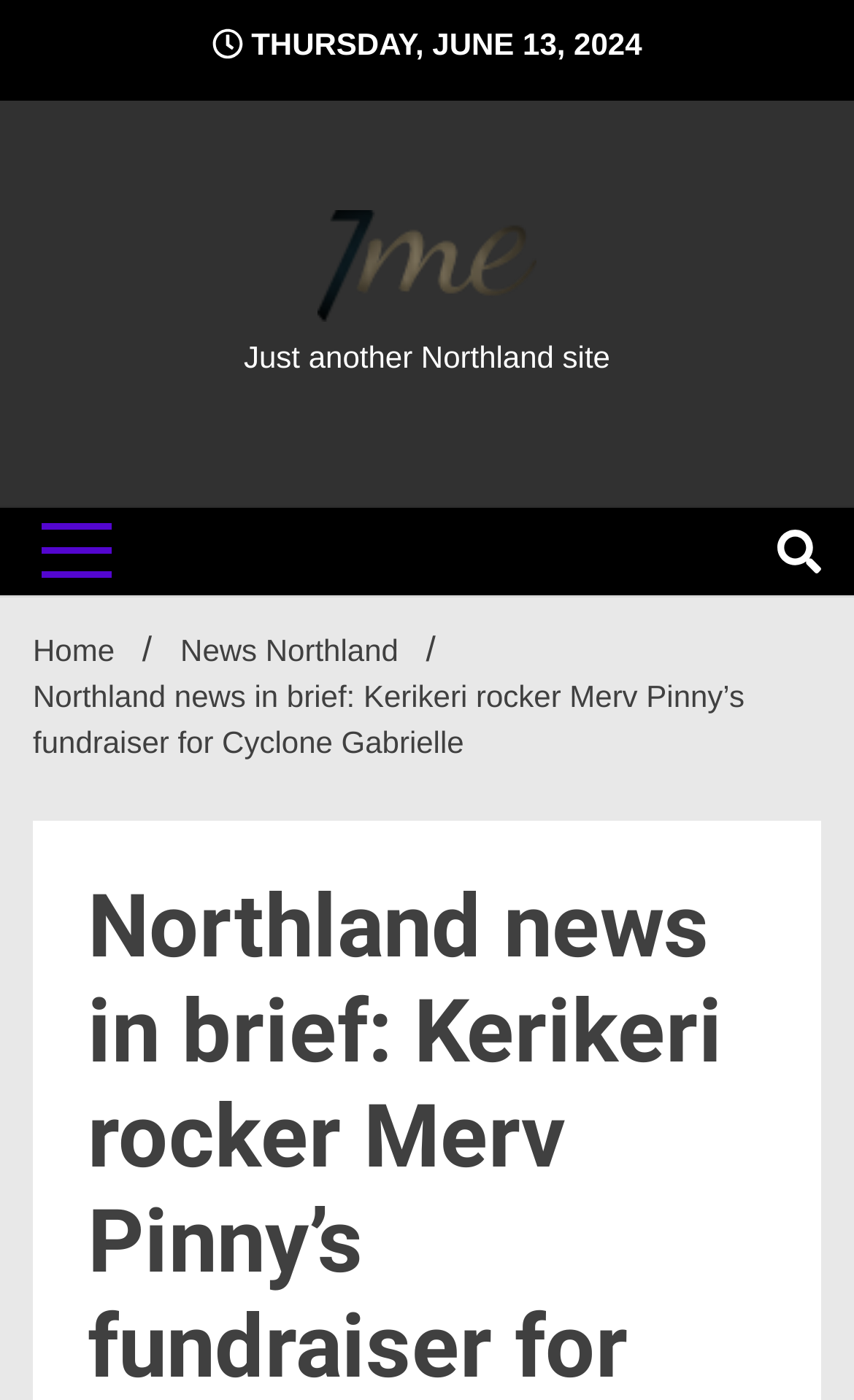Refer to the screenshot and give an in-depth answer to this question: What is the text of the link element below the date?

I looked at the link element below the date and found that it does not have any OCR text. Therefore, I cannot determine the text of the link element.